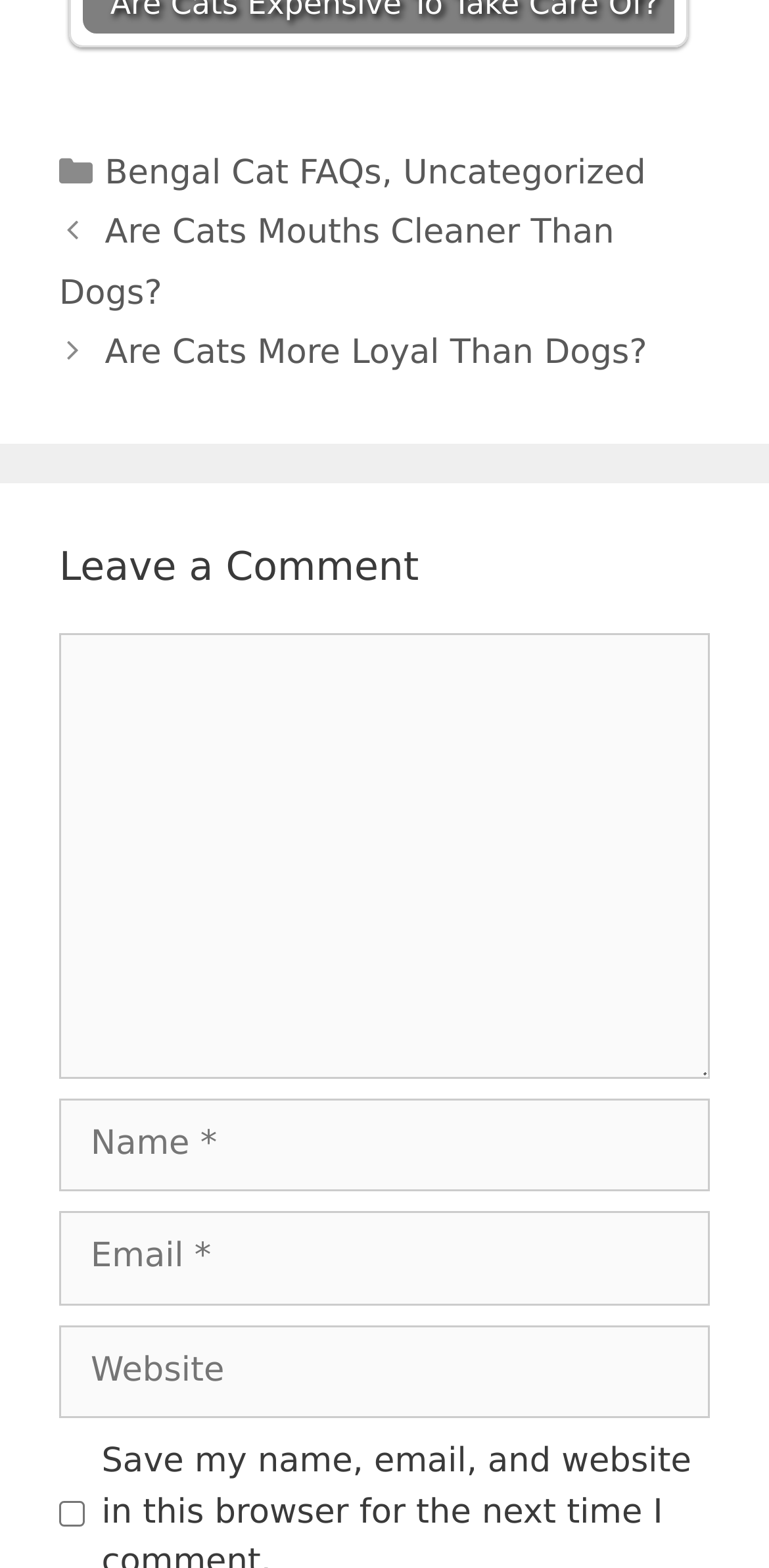Please give the bounding box coordinates of the area that should be clicked to fulfill the following instruction: "Learn more about ASTERA". The coordinates should be in the format of four float numbers from 0 to 1, i.e., [left, top, right, bottom].

None